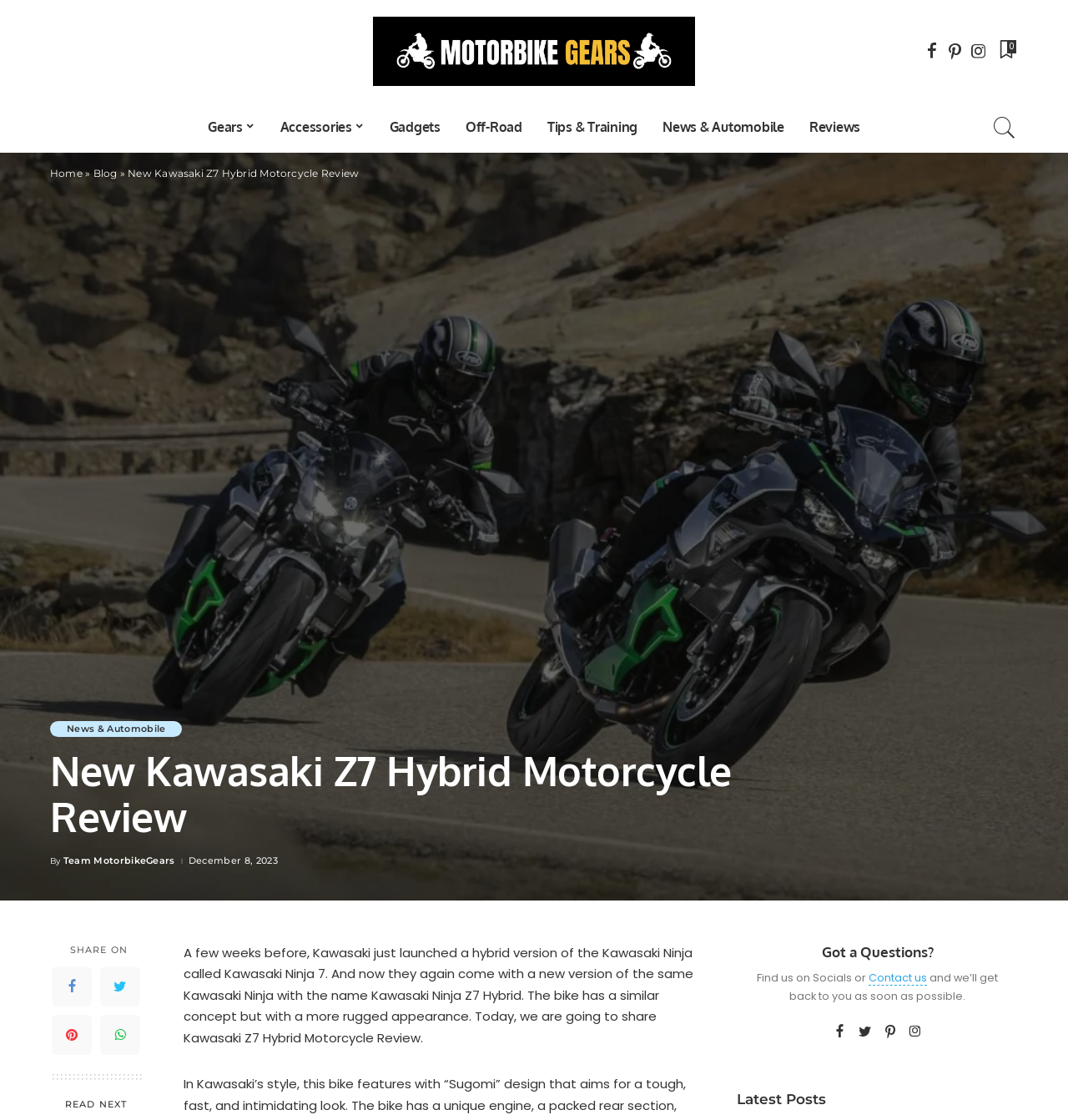What is the date of the review?
Could you please answer the question thoroughly and with as much detail as possible?

The answer can be found in the section where it says '2023-12-08T10:45:45+05:30', which is a timestamp. The date part of the timestamp is December 8, 2023.